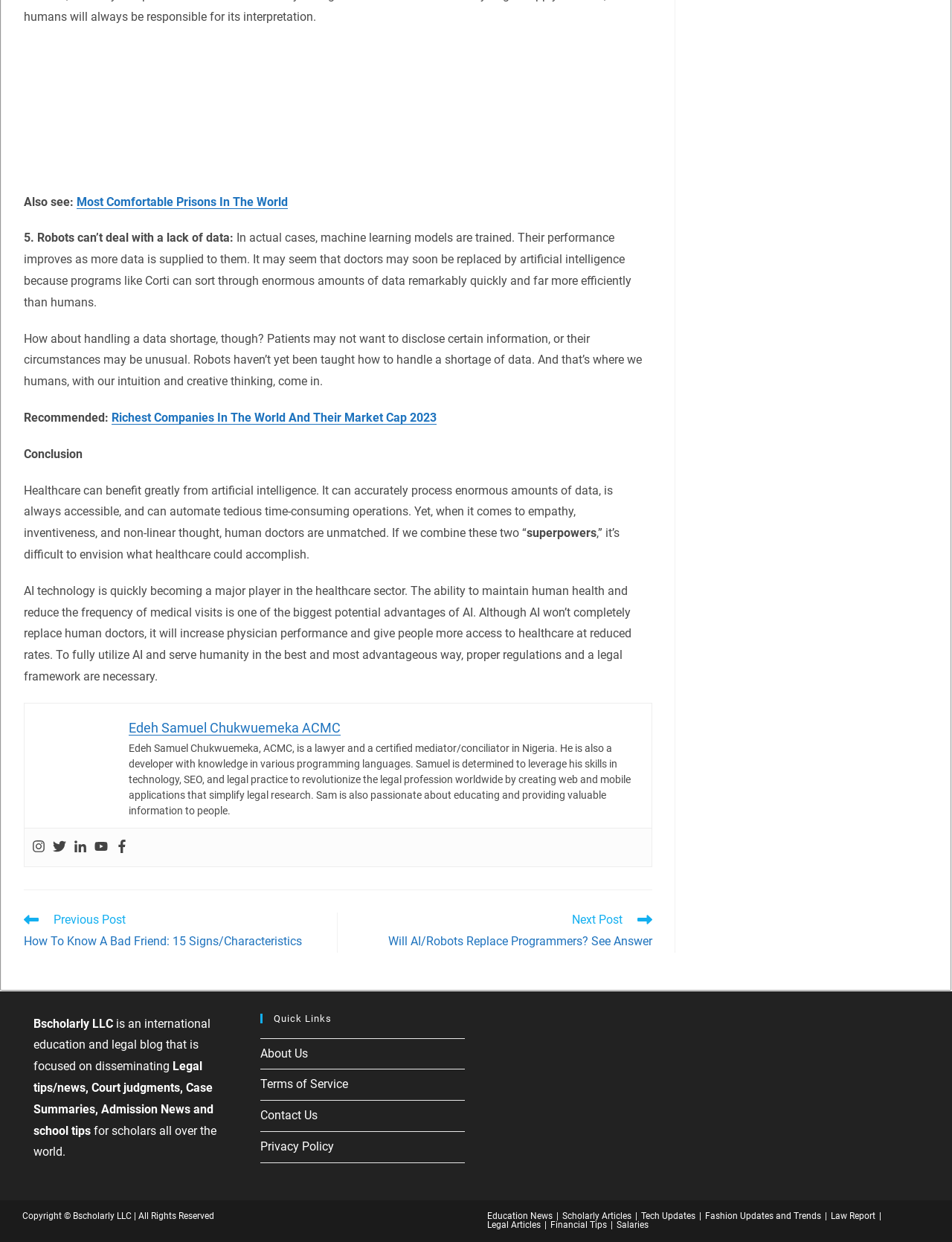What is the name of the author of the article?
Examine the image and provide an in-depth answer to the question.

The author's name is mentioned in the section about the author, which is located at the bottom of the webpage. The text states 'Edeh Samuel Chukwuemeka, ACMC, is a lawyer and a certified mediator/conciliator in Nigeria.'